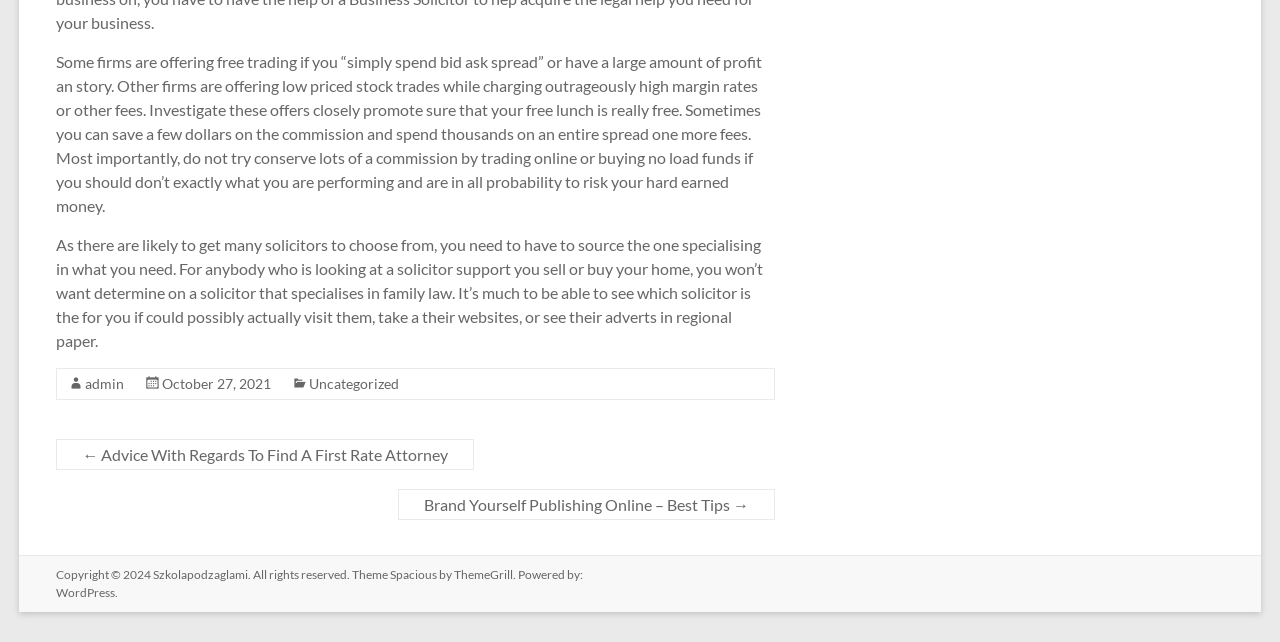Provide the bounding box coordinates for the specified HTML element described in this description: "October 27, 2021". The coordinates should be four float numbers ranging from 0 to 1, in the format [left, top, right, bottom].

[0.127, 0.584, 0.212, 0.611]